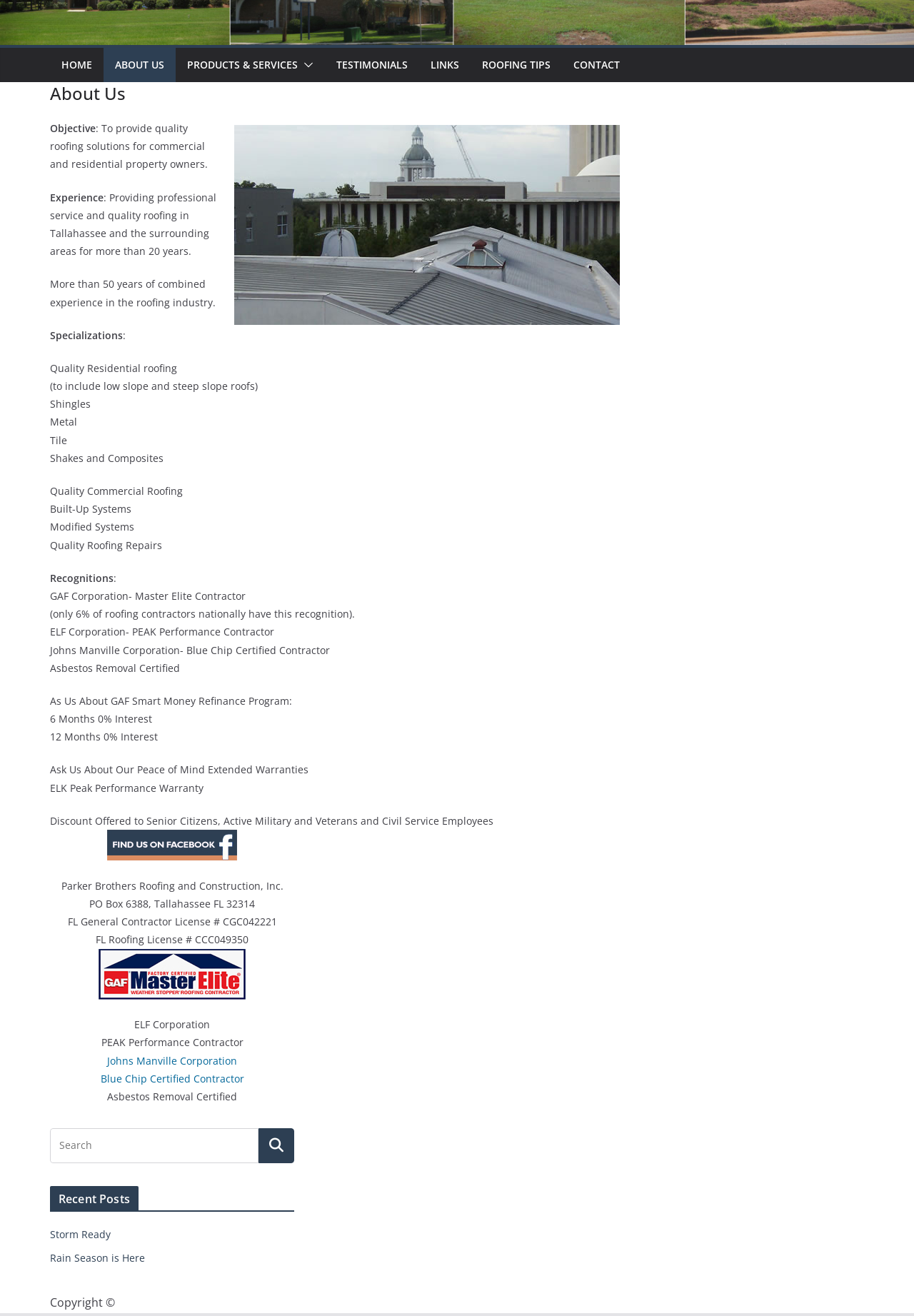Provide the bounding box coordinates of the UI element this sentence describes: "Rain Season is Here".

[0.055, 0.953, 0.159, 0.963]